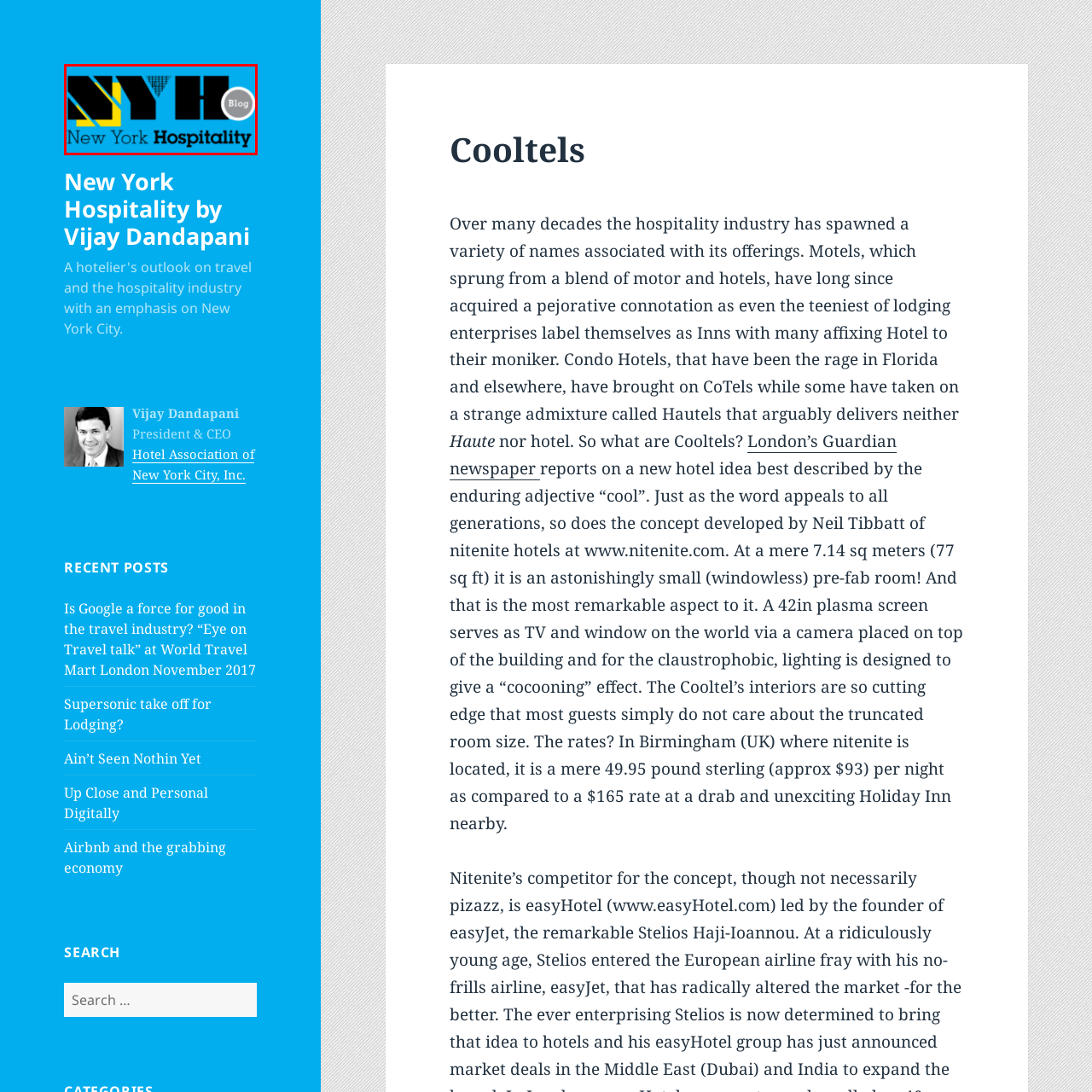What is the color of the background?
Inspect the highlighted part of the image and provide a single word or phrase as your answer.

Bright blue